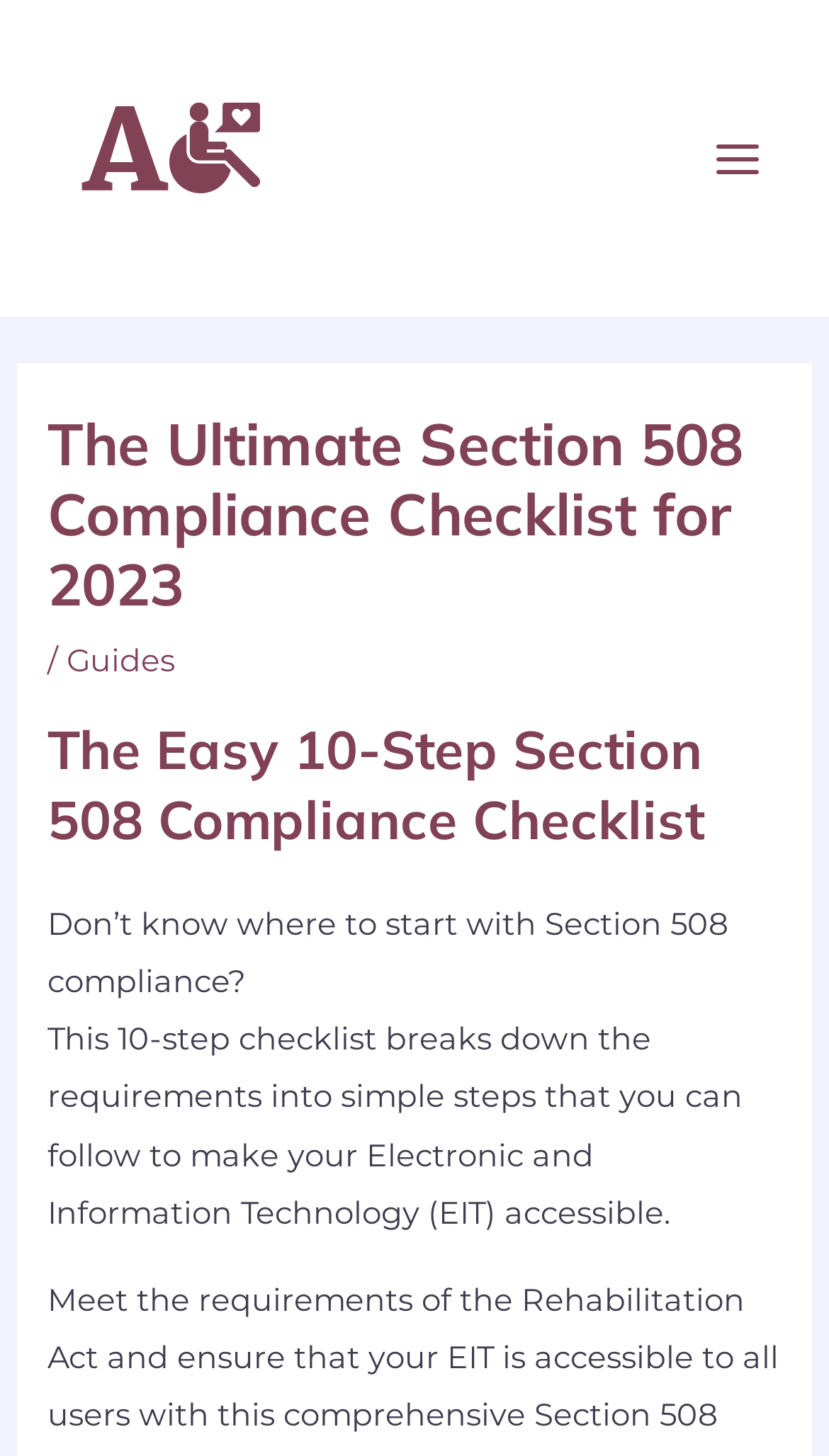How many steps are in the checklist?
Answer with a single word or short phrase according to what you see in the image.

10